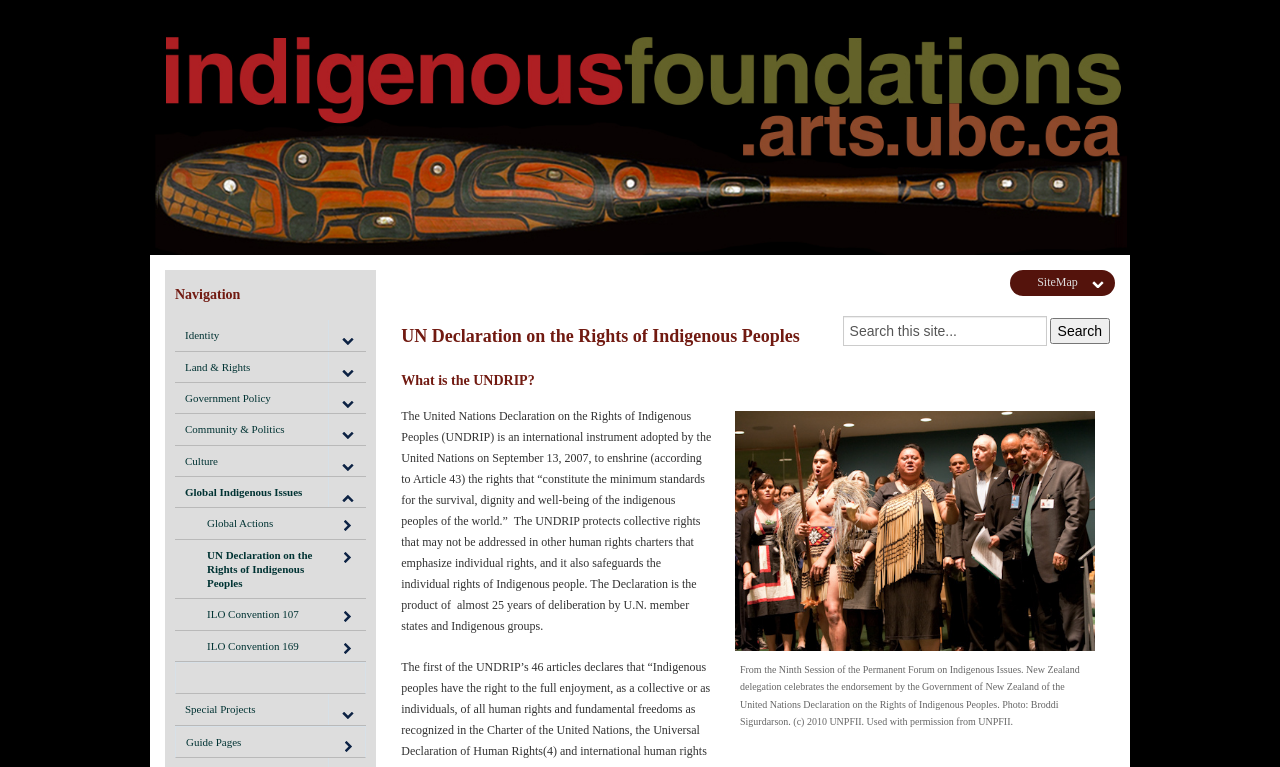Find the bounding box coordinates of the element to click in order to complete the given instruction: "Click on Search button."

[0.82, 0.415, 0.867, 0.449]